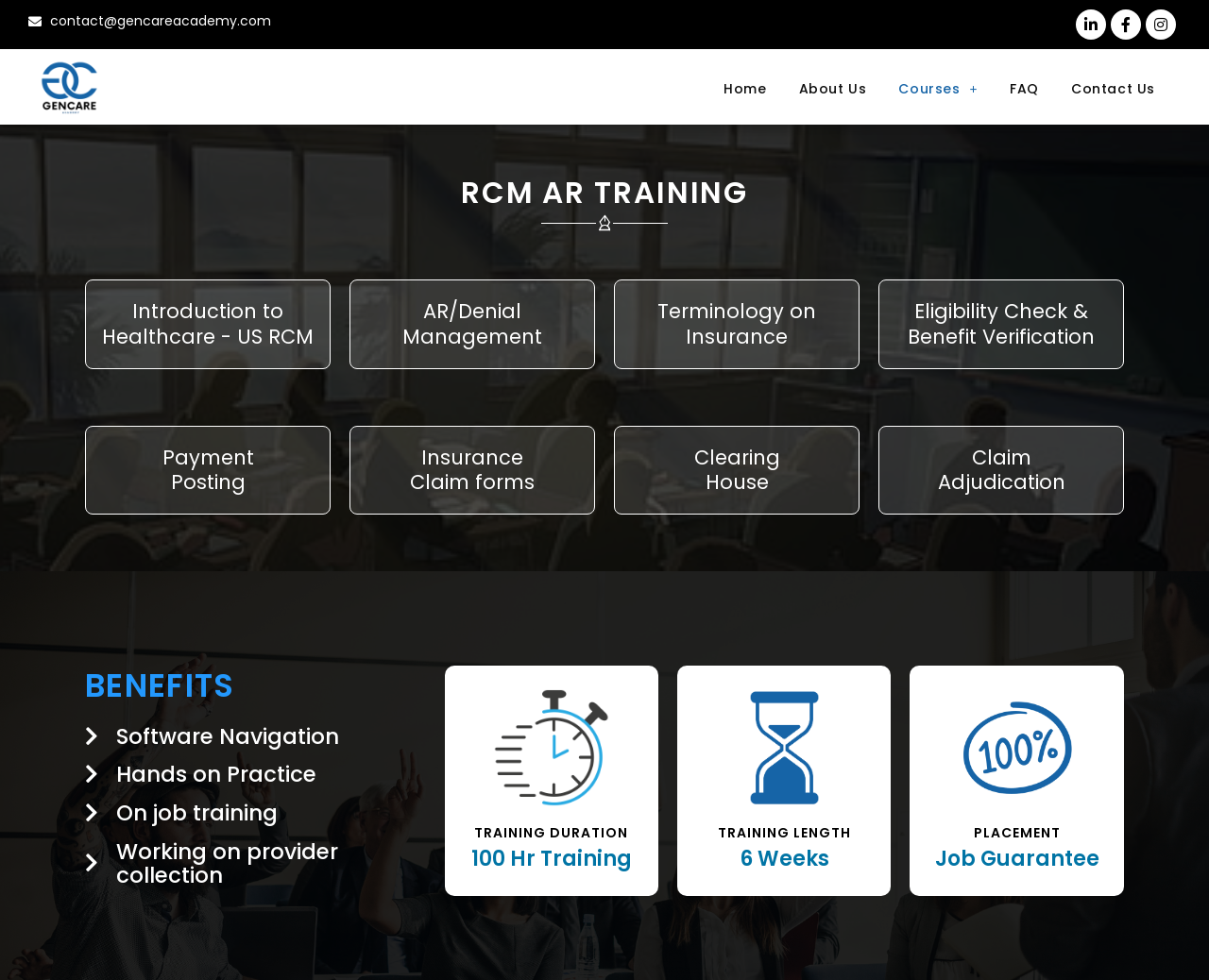Locate the bounding box coordinates of the clickable region necessary to complete the following instruction: "Visit our LinkedIn page". Provide the coordinates in the format of four float numbers between 0 and 1, i.e., [left, top, right, bottom].

[0.89, 0.01, 0.915, 0.04]